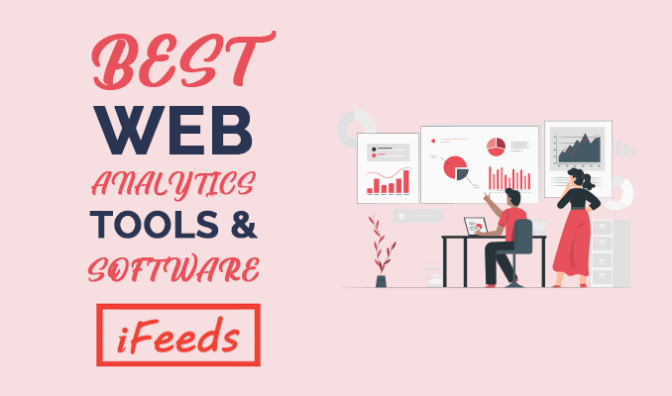Give a thorough explanation of the image.

The image showcases a visually appealing design featuring the title "BEST WEB ANALYTICS TOOLS & SOFTWARE" prominently displayed in bold, vibrant typography. The background is softly colored in pink, enhancing the modern aesthetic. To the right, two characters engage in data analysis at a desk, surrounded by multiple screens displaying various graphical representations, such as charts and metrics, indicative of web performance insights. This imagery underscores the significance of utilizing analytics tools in digital strategy, making it clear that they are essential for understanding web traffic and user behavior. At the bottom, the logo "iFeeds" is artistically boxed, highlighting the source of the information. This composition effectively combines creativity and communication to promote key insights into web analytics.